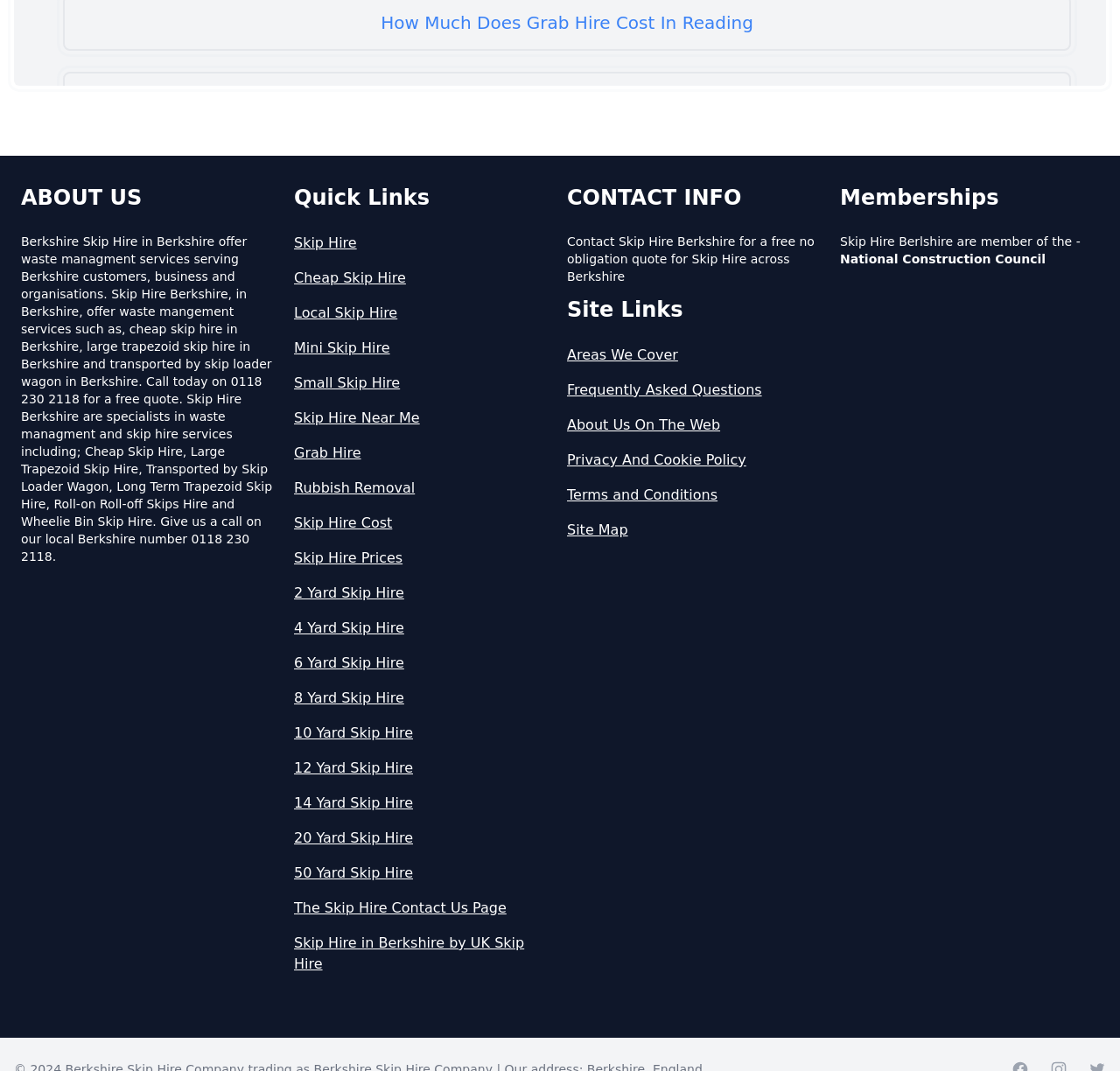Give a succinct answer to this question in a single word or phrase: 
What is the purpose of the 'Quick Links' section?

To provide quick access to services